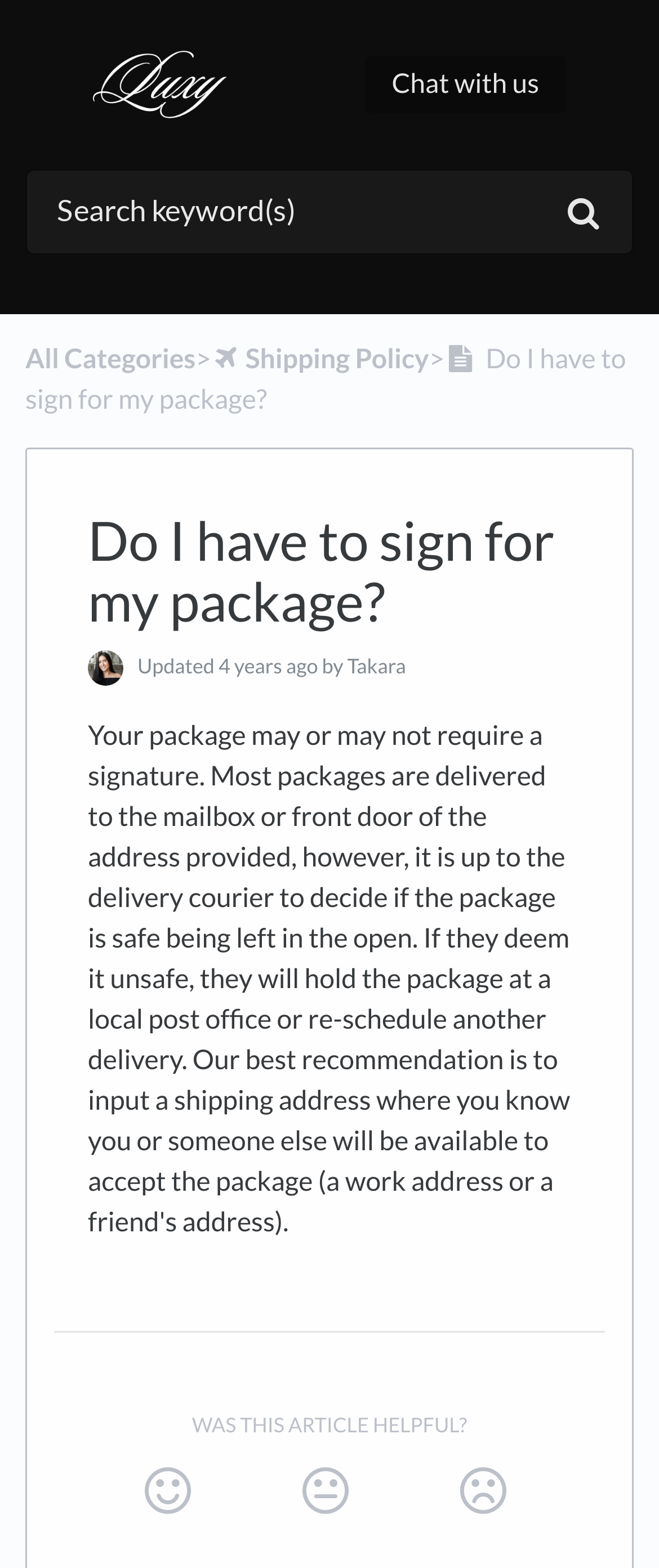What is the purpose of the feedback section?
Respond to the question with a well-detailed and thorough answer.

The feedback section is used to rate the article, as indicated by the three buttons with thumbs up, thumbs down, and neutral icons, allowing users to provide their feedback on the article's helpfulness.